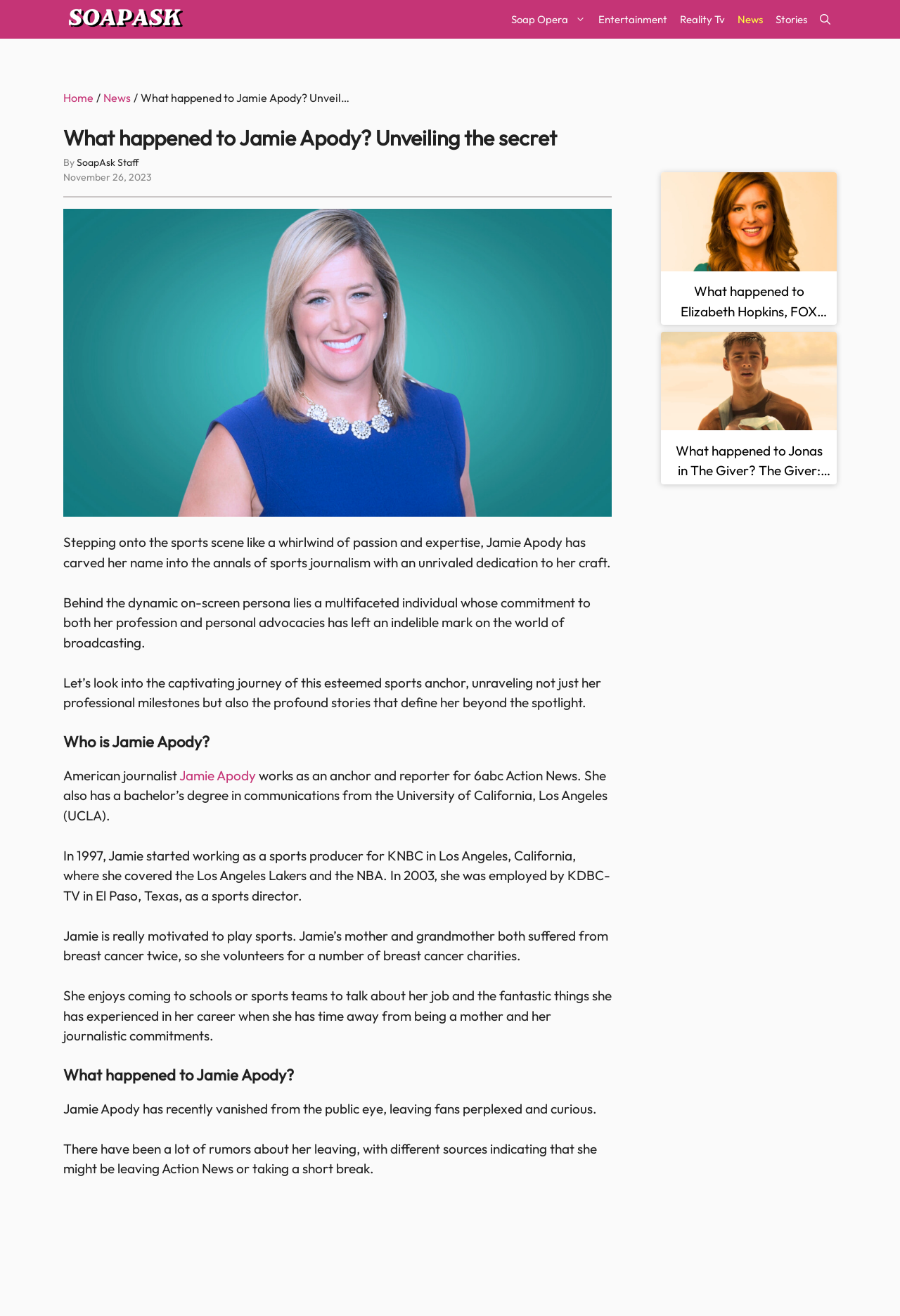Identify the bounding box of the UI component described as: "Soap Opera".

[0.561, 0.0, 0.658, 0.029]